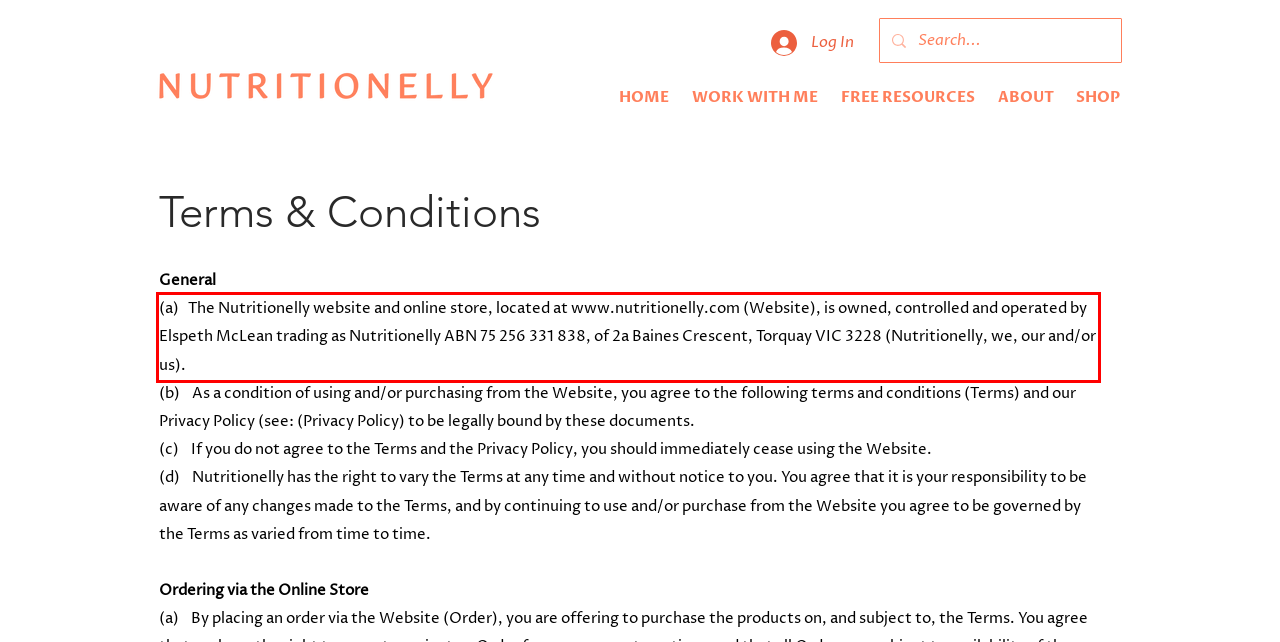The screenshot you have been given contains a UI element surrounded by a red rectangle. Use OCR to read and extract the text inside this red rectangle.

(a) The Nutritionelly website and online store, located at www.nutritionelly.com (Website), is owned, controlled and operated by Elspeth McLean trading as Nutritionelly ABN 75 256 331 838, of 2a Baines Crescent, Torquay VIC 3228 (Nutritionelly, we, our and/or us).